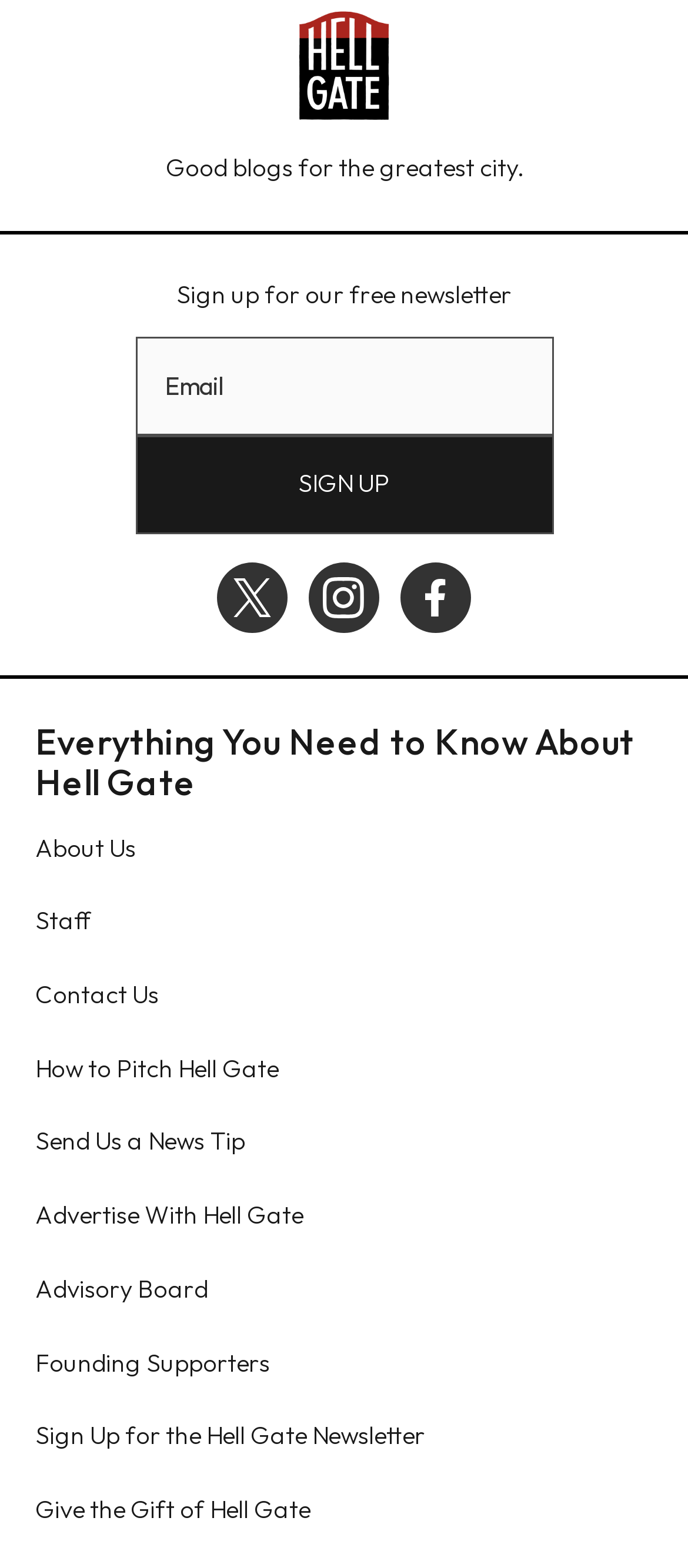What is the purpose of the textbox?
Carefully analyze the image and provide a thorough answer to the question.

I found the answer by looking at the textbox with the label 'Email' and the button 'SIGN UP' which suggests that the textbox is used to input an email address for signing up.